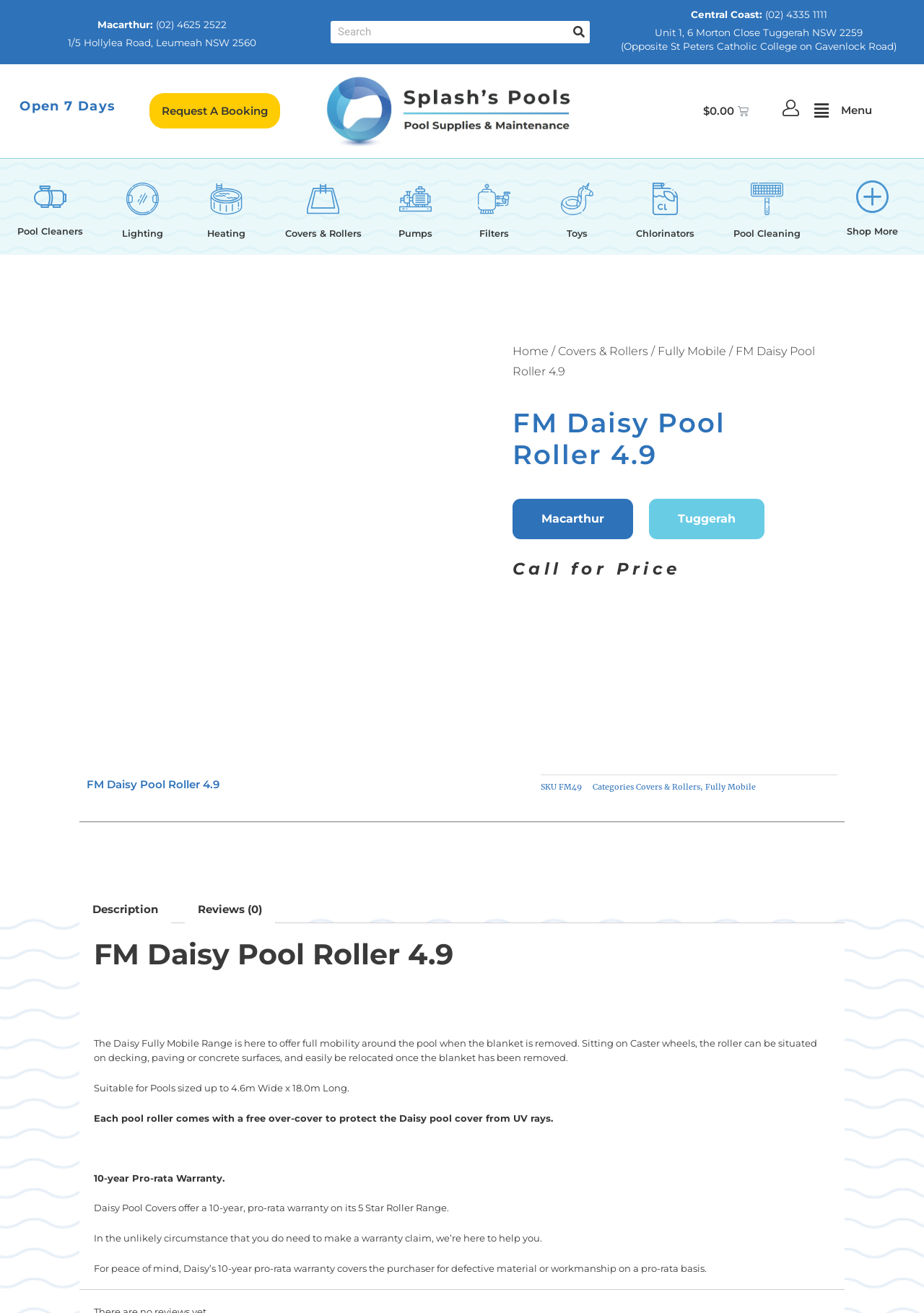Based on the image, provide a detailed response to the question:
What is the name of the product?

I found the name of the product by looking at the heading element with the text 'FM Daisy Pool Roller 4.9' which is located at the top of the webpage.